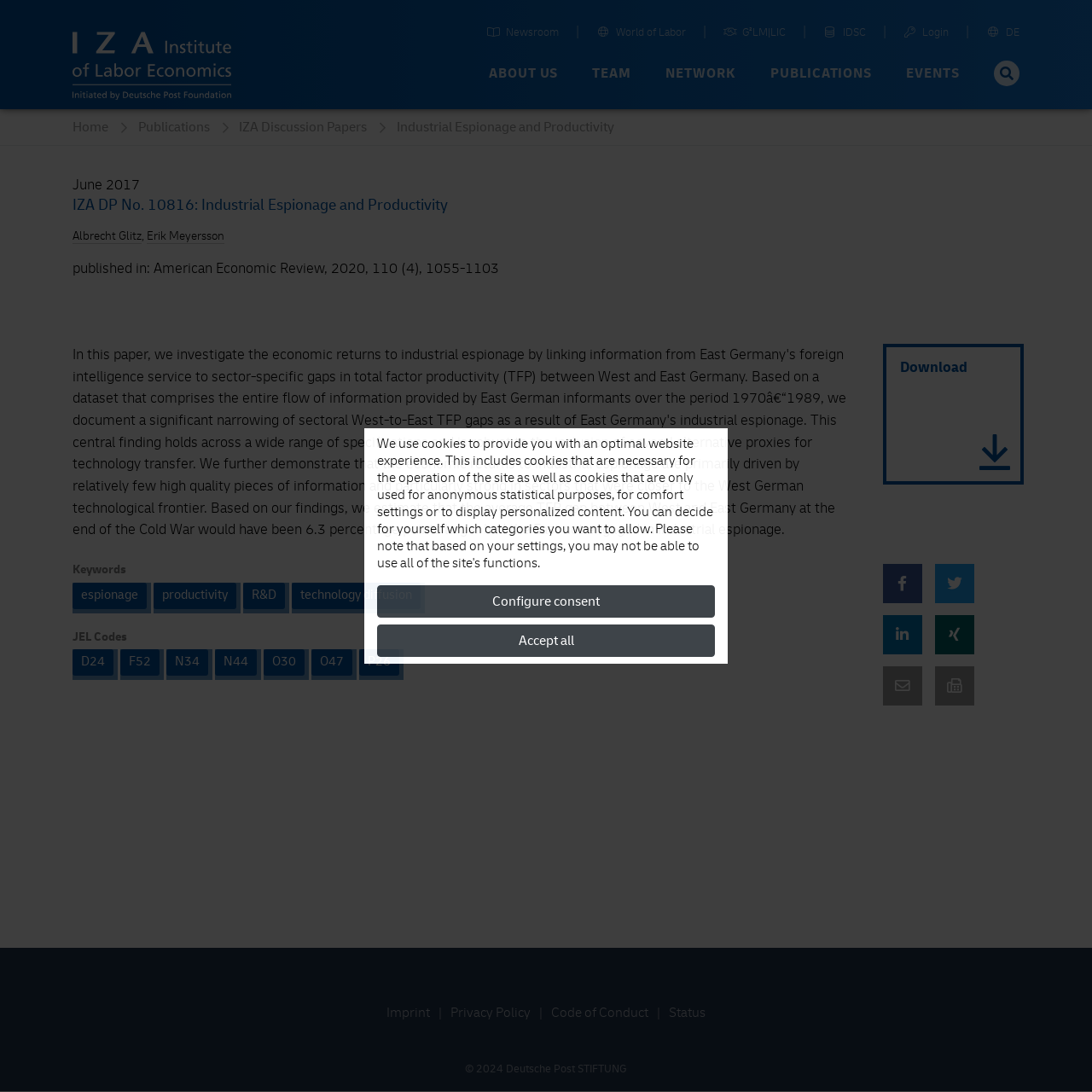Identify the bounding box coordinates of the clickable region to carry out the given instruction: "Download the paper".

[0.809, 0.315, 0.937, 0.444]